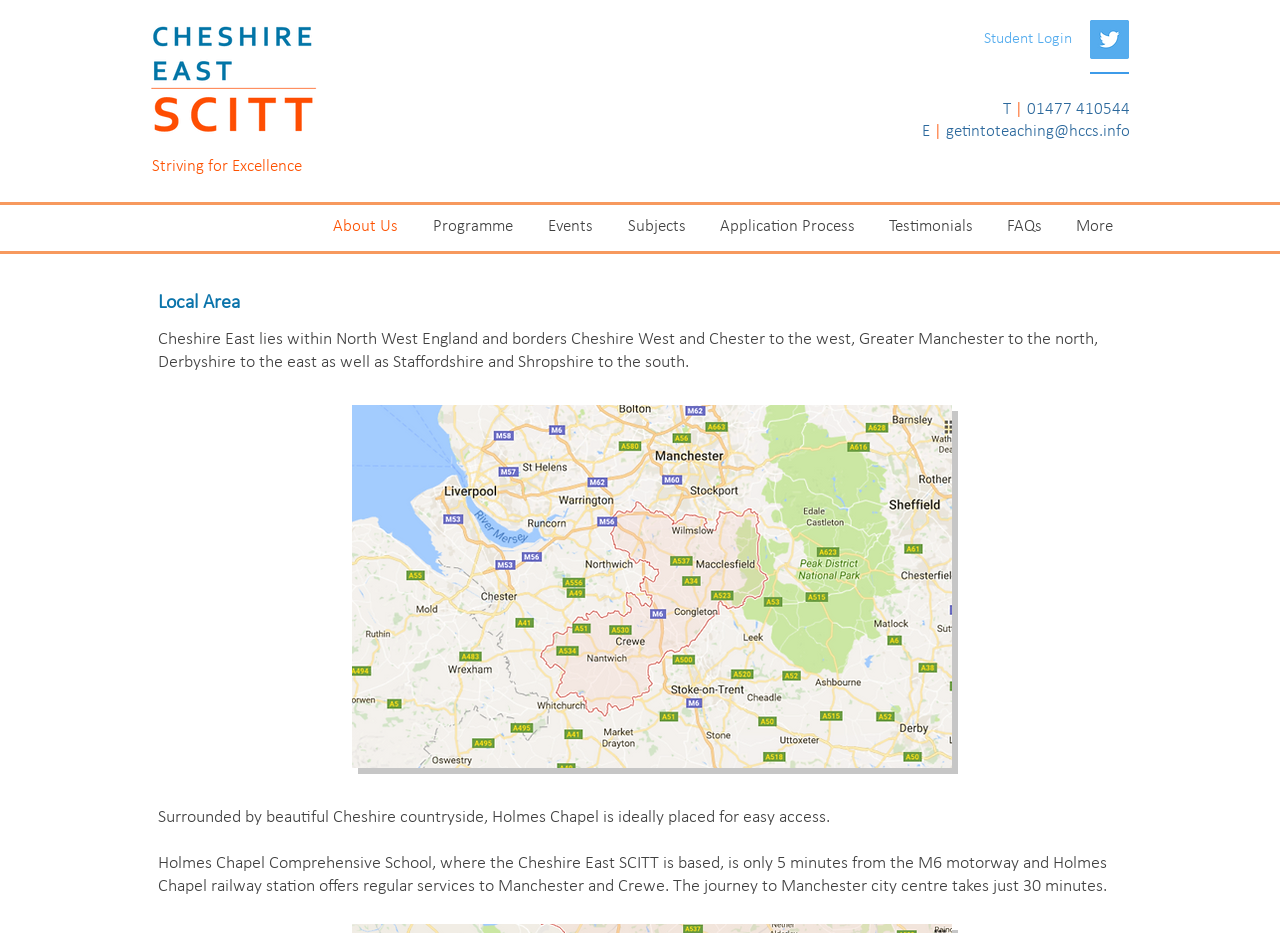Create a detailed summary of the webpage's content and design.

The webpage is about the Local Area of Cheshire East SCITT. At the top left, there is a logo image of CHESHIRE EAST SCITT, accompanied by a link. Below the logo, the text "Striving for Excellence" is displayed. 

On the top right, there are several links, including "Student Login" and a social bar with a Twitter social icon. 

In the middle of the page, there is a navigation menu labeled "Site" with several links, including "About Us", "Programme", "Events", "Subjects", "Application Process", "Testimonials", "FAQs", and "More". 

Below the navigation menu, there is a section about the Local Area, with a heading "Local Area". The text describes the location of Cheshire East, stating that it lies within North West England and borders Cheshire West and Chester to the west, Greater Manchester to the north, Derbyshire to the east, and Staffordshire and Shropshire to the south. 

Further down, there are two paragraphs of text describing the location of Holmes Chapel, where the Cheshire East SCITT is based. The text mentions that Holmes Chapel is surrounded by beautiful Cheshire countryside and is ideally placed for easy access, with the school being only 5 minutes from the M6 motorway and having a railway station with regular services to Manchester and Crewe.